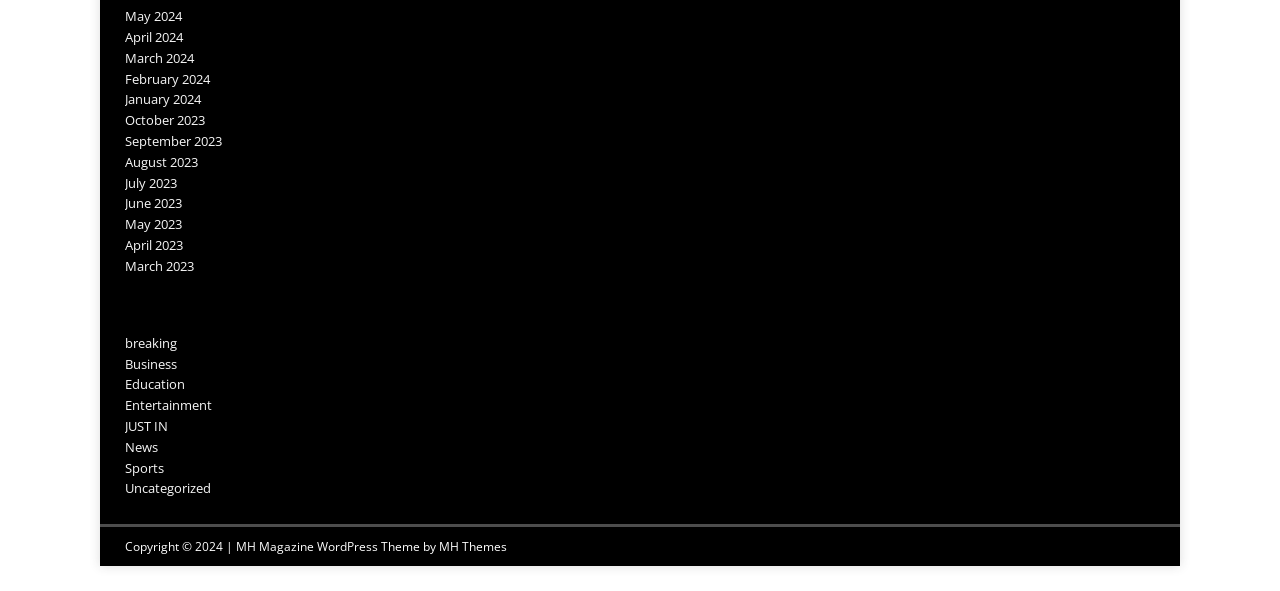How many categories are listed?
Look at the screenshot and respond with a single word or phrase.

9